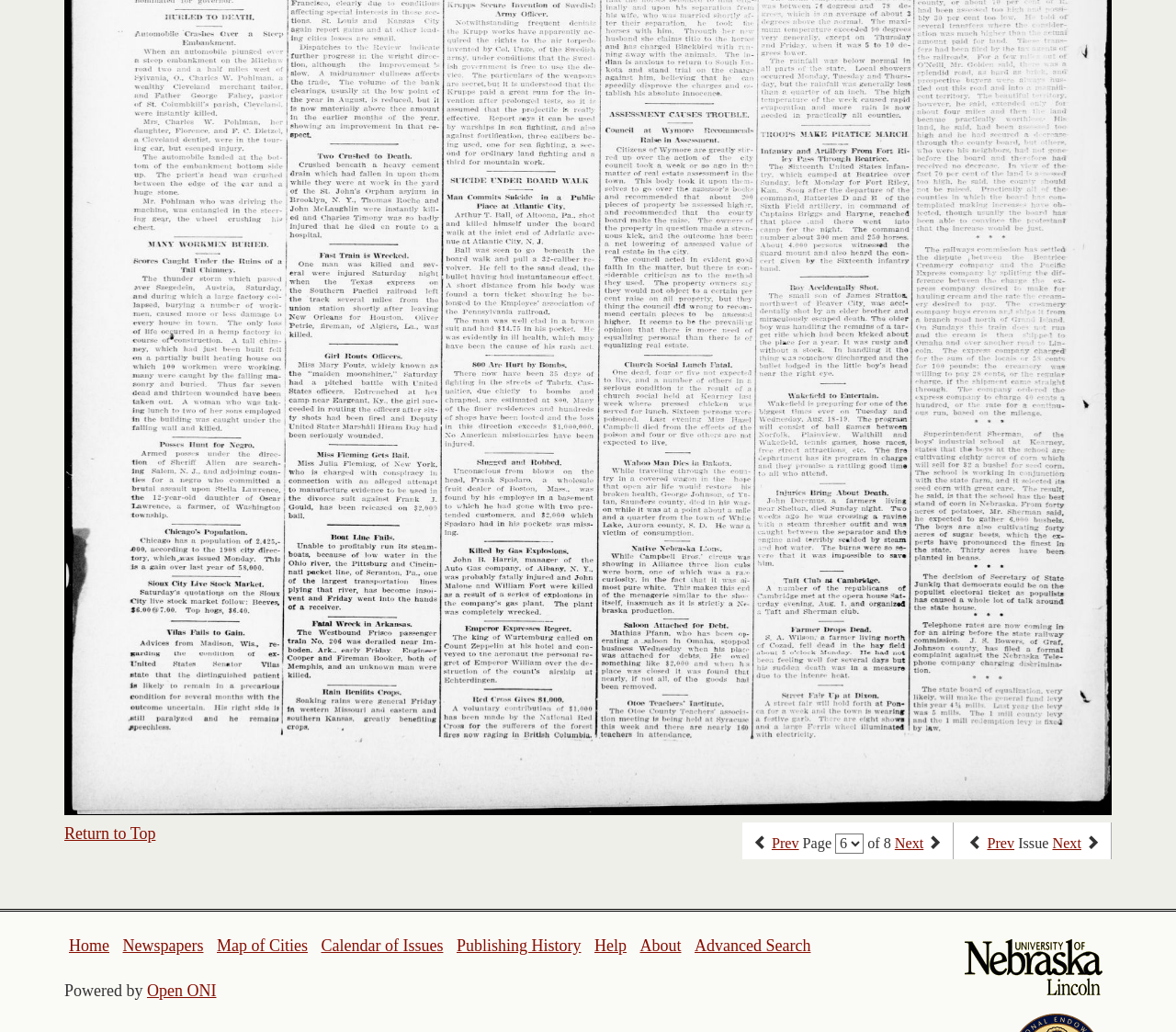What is the current page number?
Provide a concise answer using a single word or phrase based on the image.

Page